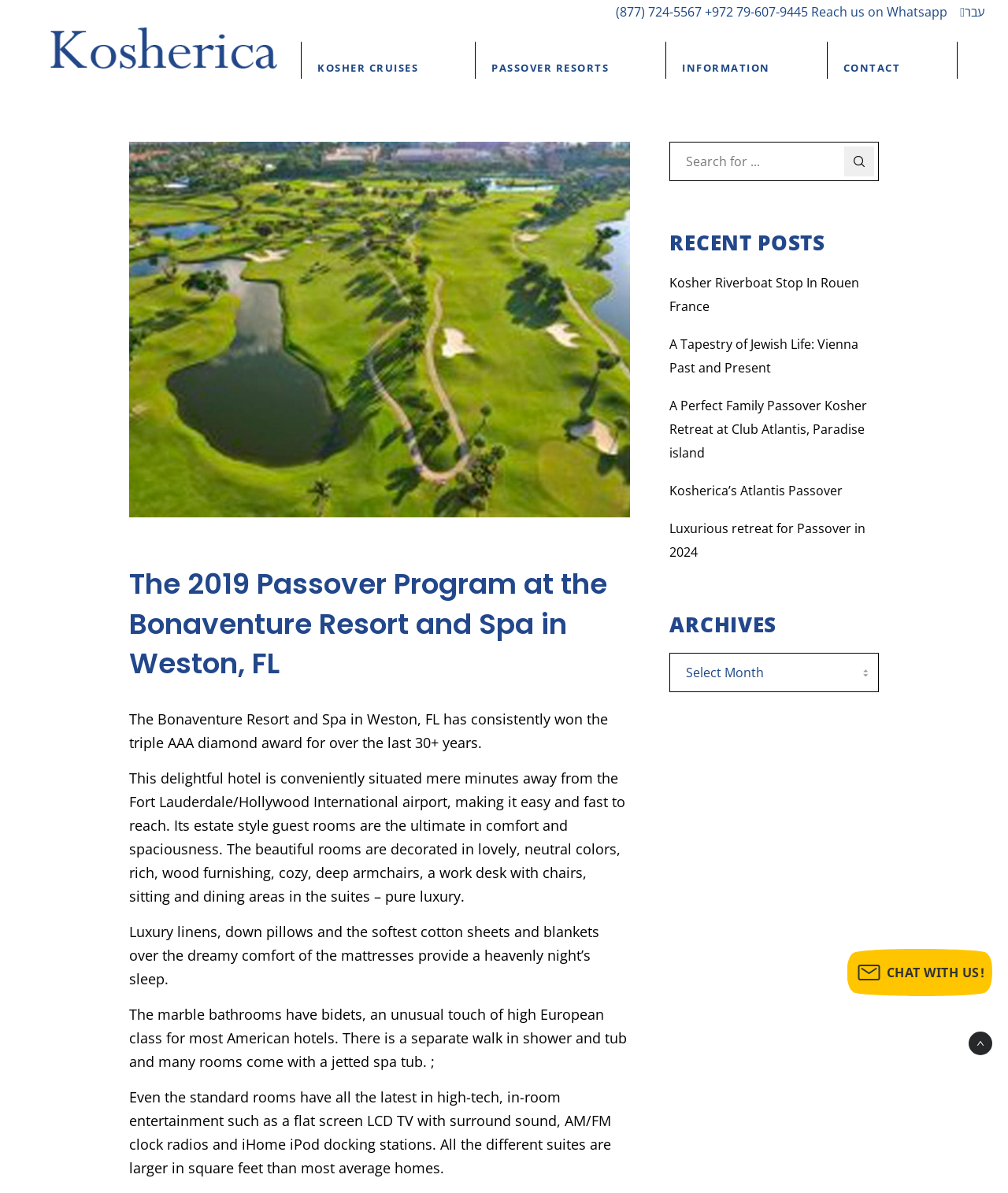What is the type of cruises offered by Kosherica?
Look at the image and provide a detailed response to the question.

The type of cruises offered by Kosherica can be inferred from the links at the top of the webpage, which include 'KOSHER CRUISES' and 'PASSOVER RESORTS', indicating that Kosherica offers kosher cruises and Passover resorts.